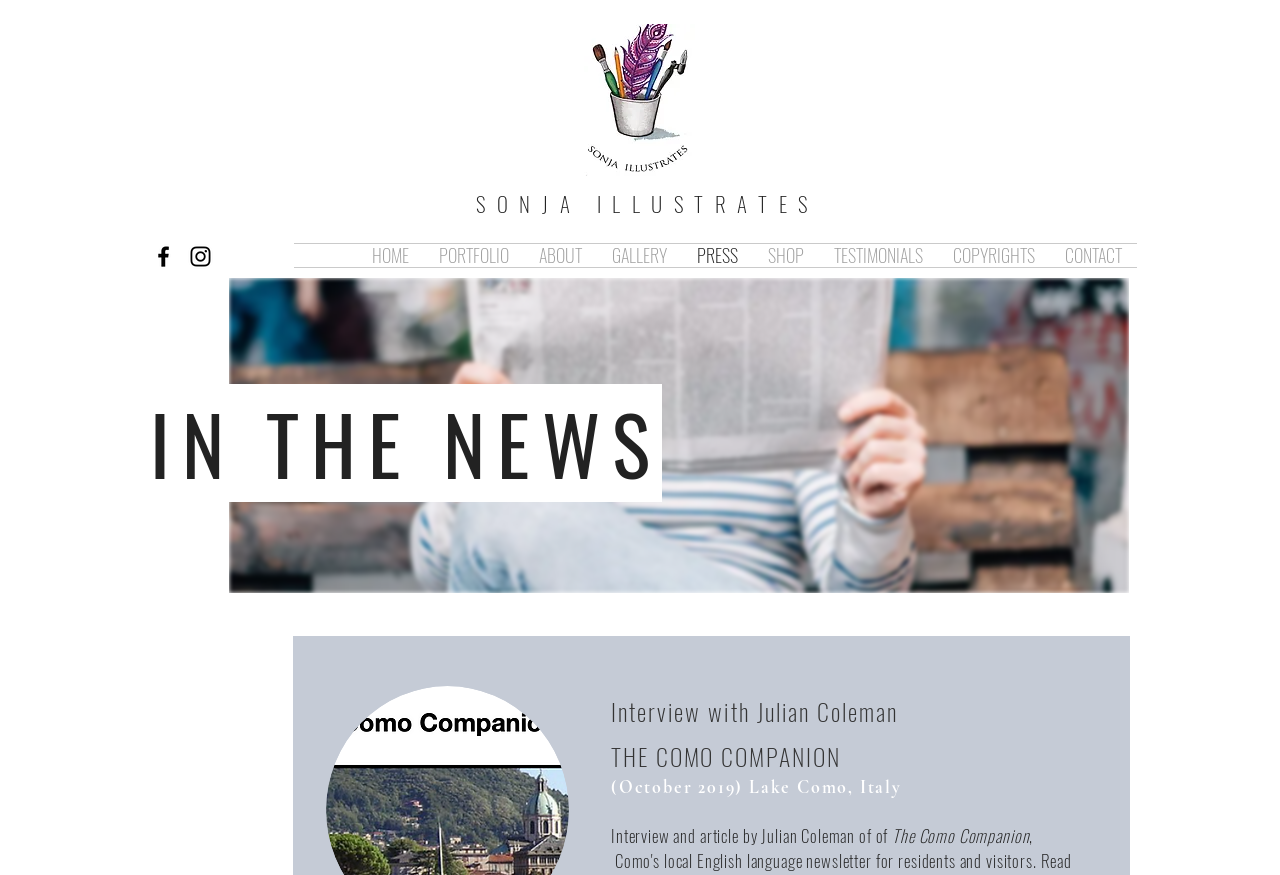What is the theme of the images on this webpage?
Based on the visual, give a brief answer using one word or a short phrase.

Illustrations and newspaper